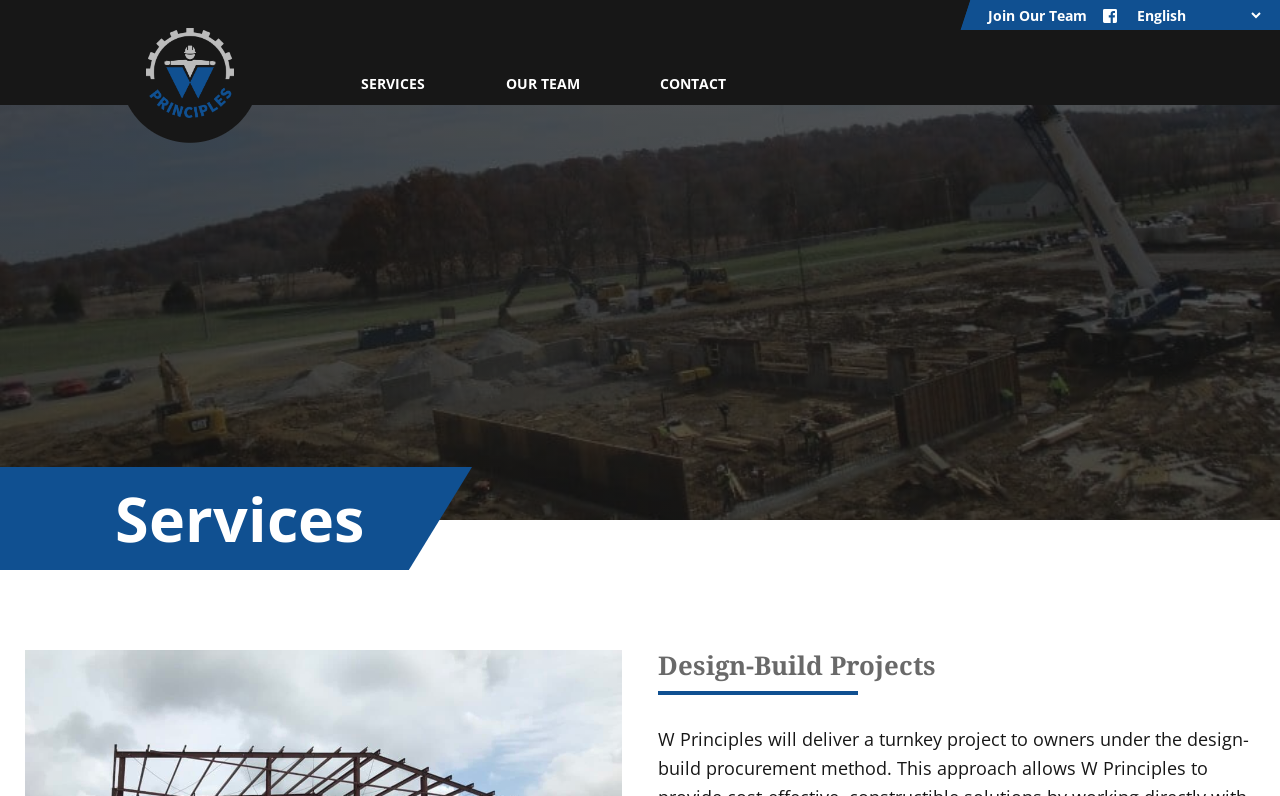What is the name of the company?
Please provide a detailed answer to the question.

The name of the company can be inferred from the root element 'Services - W Principles' which suggests that the company name is W Principles.